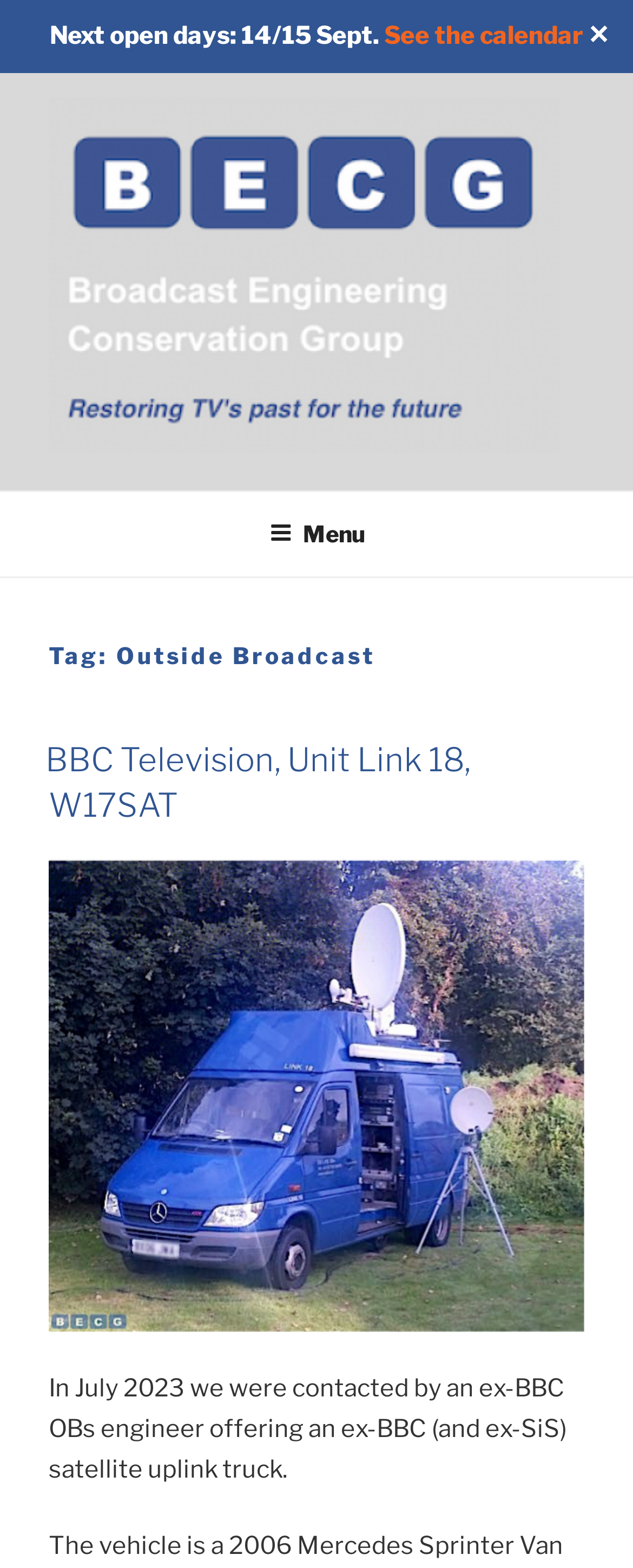Extract the primary headline from the webpage and present its text.

Tag: Outside Broadcast